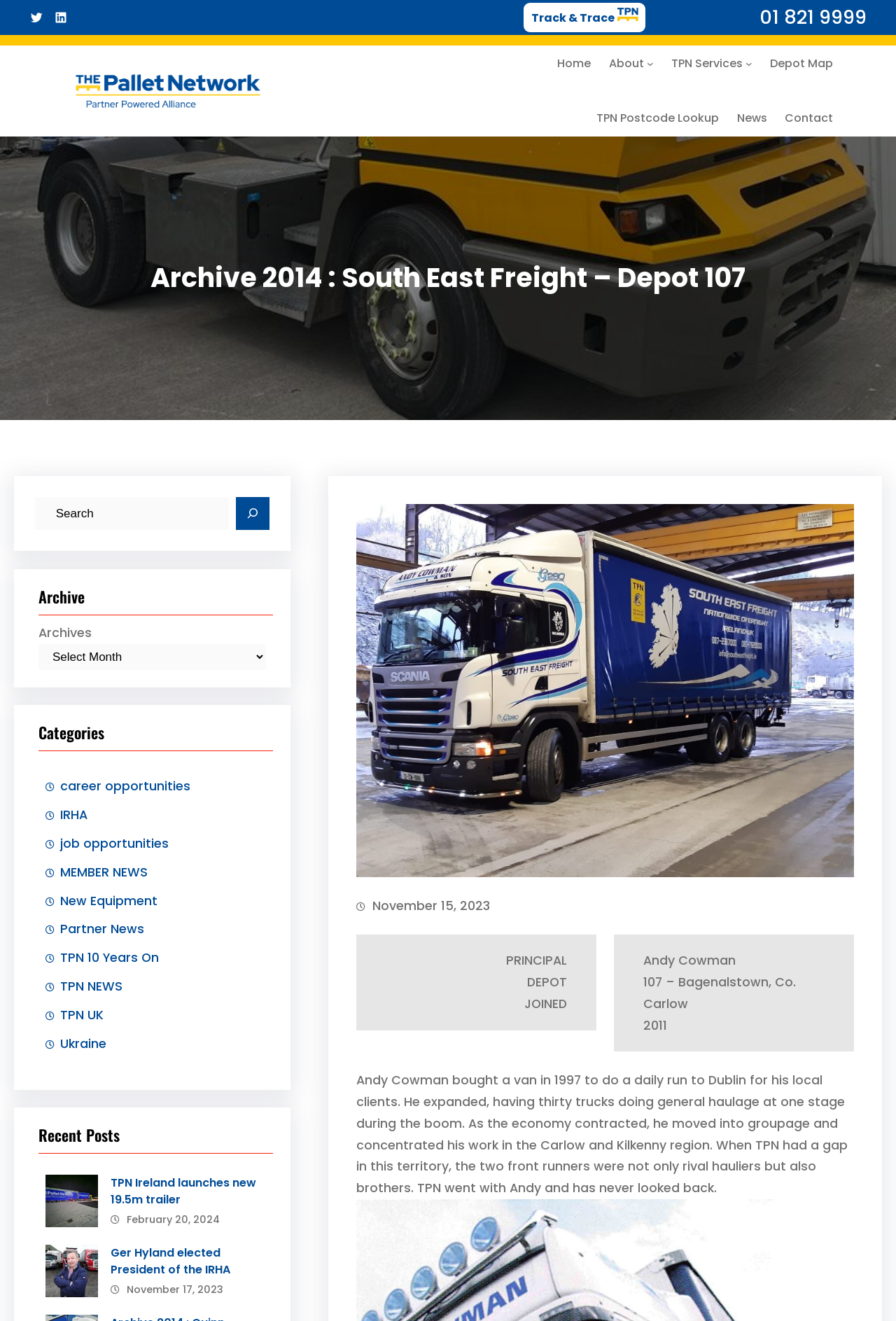Find the bounding box coordinates of the clickable element required to execute the following instruction: "Go to Home page". Provide the coordinates as four float numbers between 0 and 1, i.e., [left, top, right, bottom].

[0.622, 0.034, 0.66, 0.062]